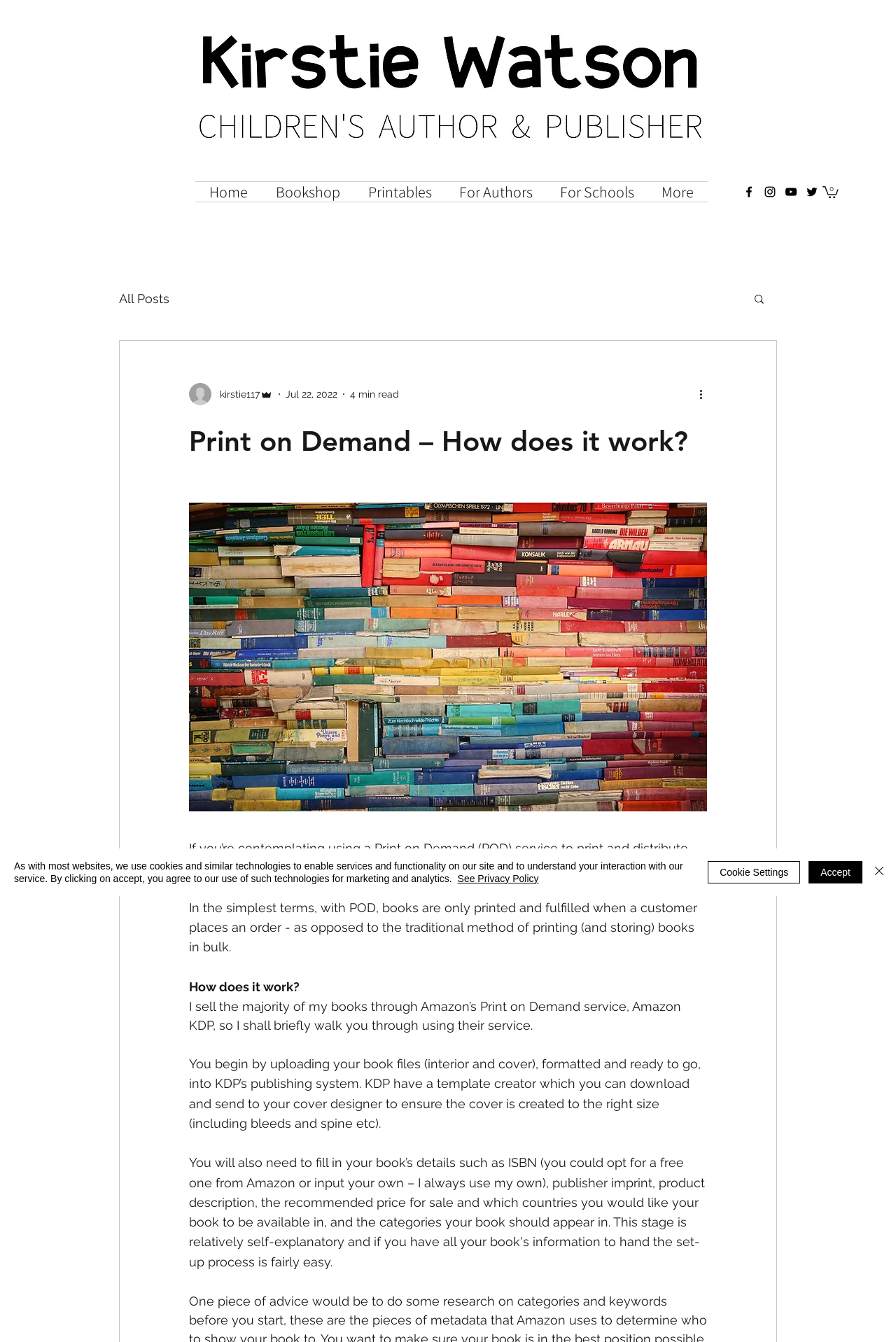Look at the image and answer the question in detail:
What is the text on the button next to the cart icon?

The button is located at the top right corner of the webpage, with a bounding box coordinate of [0.918, 0.138, 0.936, 0.148]. It has a text element with the description 'Cart with 0 items'.